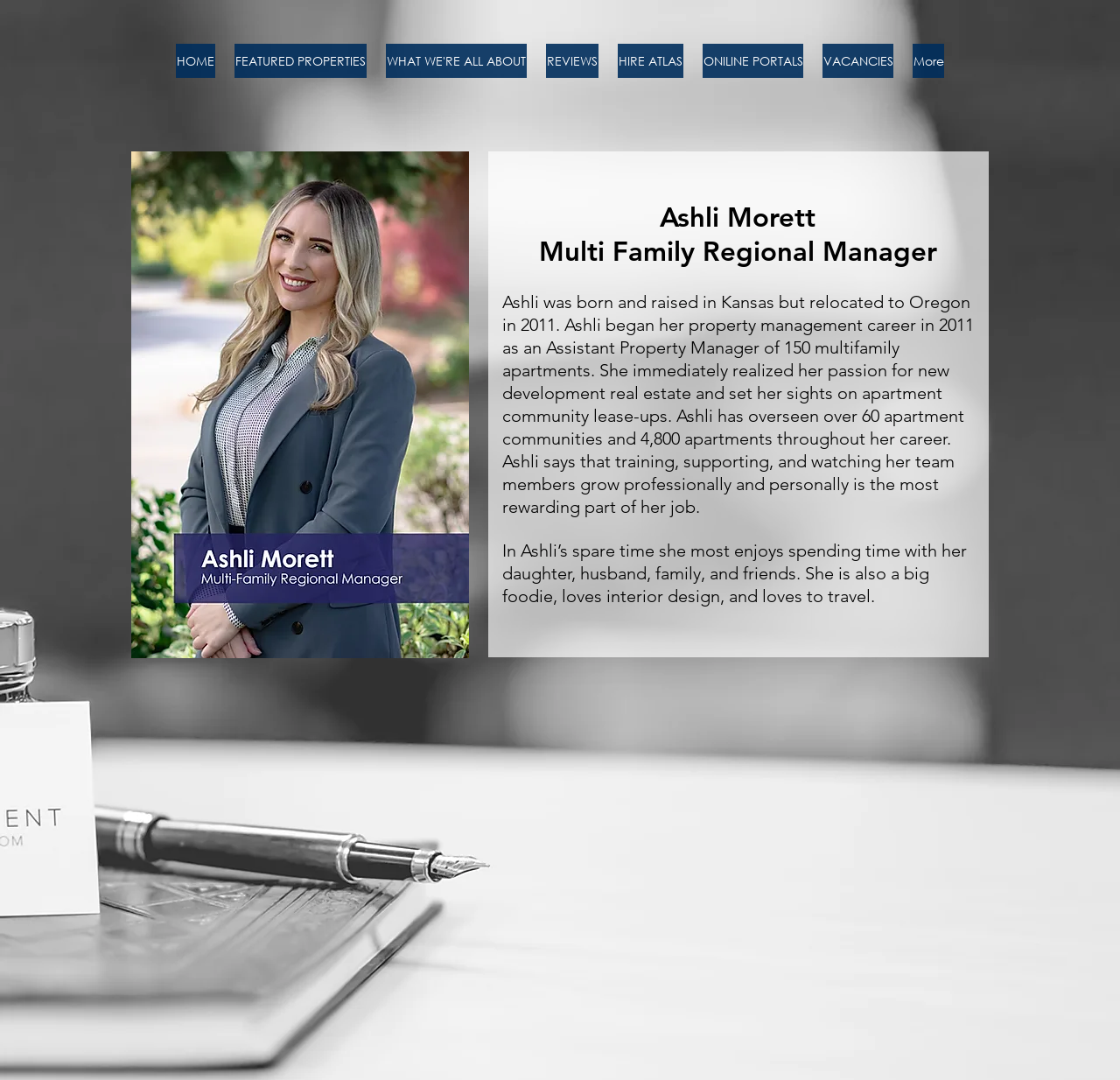What is Ashli's hobby?
Give a single word or phrase answer based on the content of the image.

Foodie